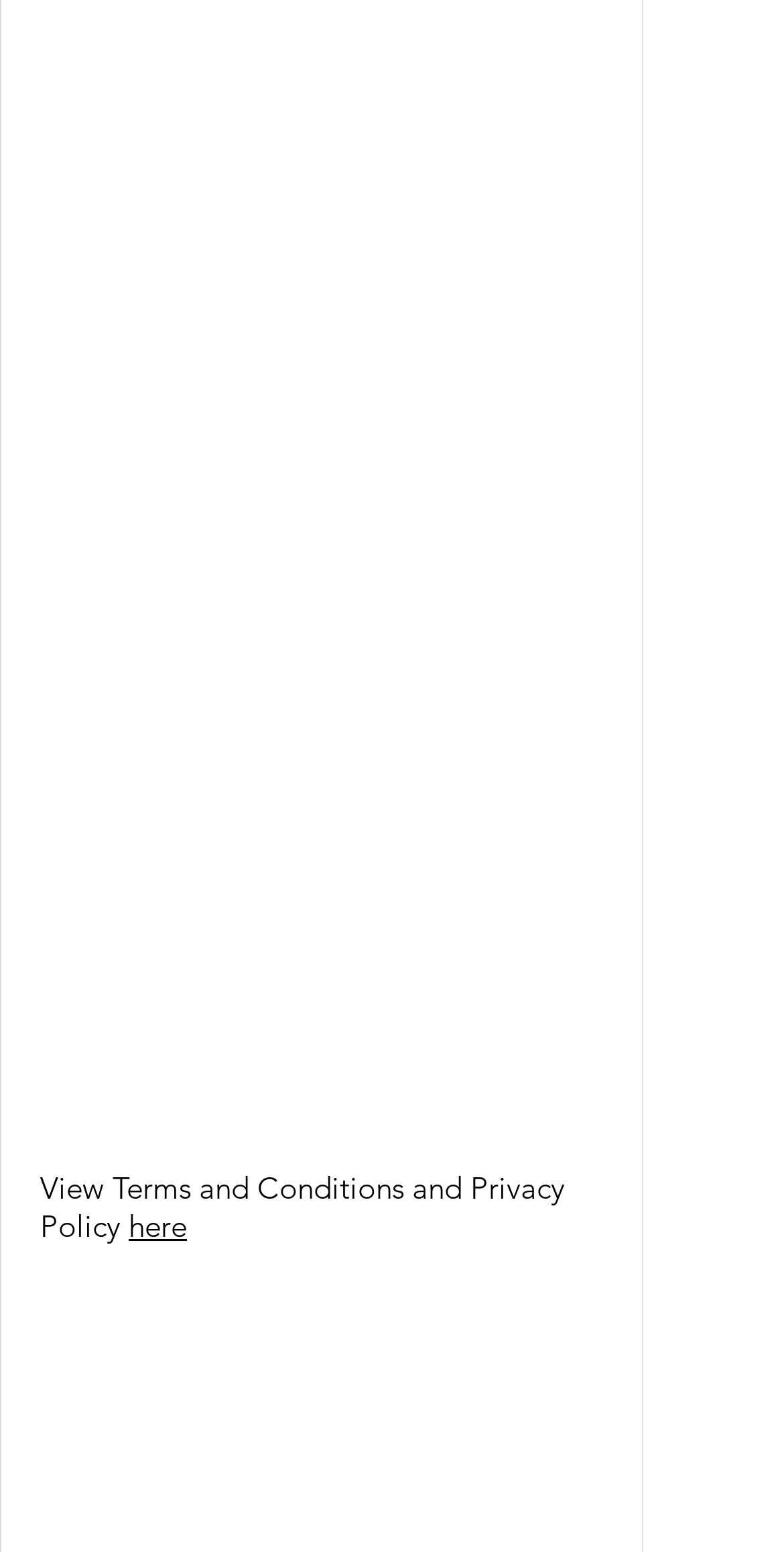What is the text of the link at the bottom?
Please respond to the question with as much detail as possible.

The link at the bottom of the webpage has the text 'here', which is part of the sentence 'View Terms and Conditions and Privacy Policy here'. This link likely leads to a page with more information about the terms and conditions and privacy policy.